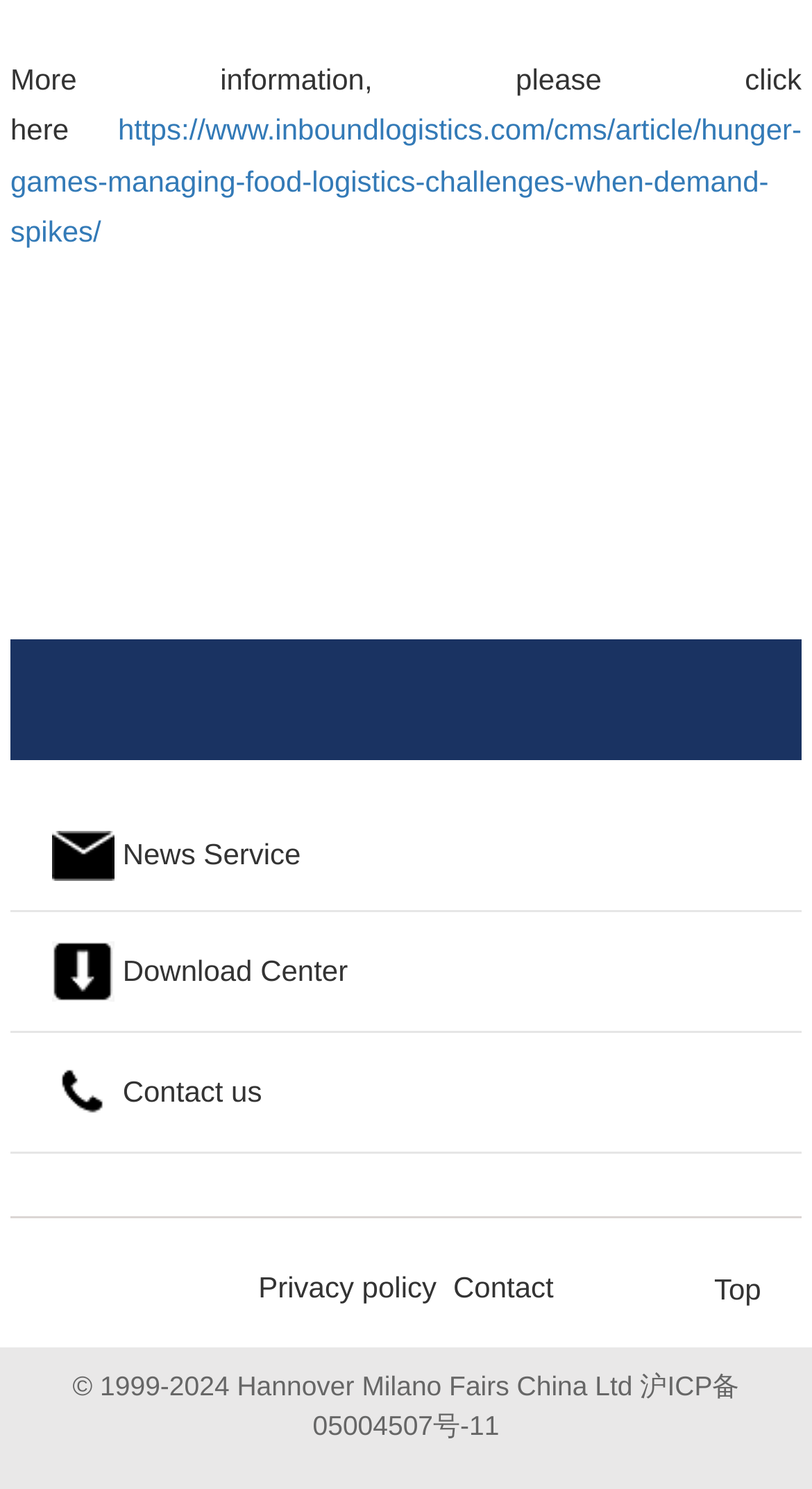Show the bounding box coordinates for the HTML element described as: "https://www.inboundlogistics.com/cms/article/hunger-games-managing-food-logistics-challenges-when-demand-spikes/".

[0.013, 0.076, 0.987, 0.167]